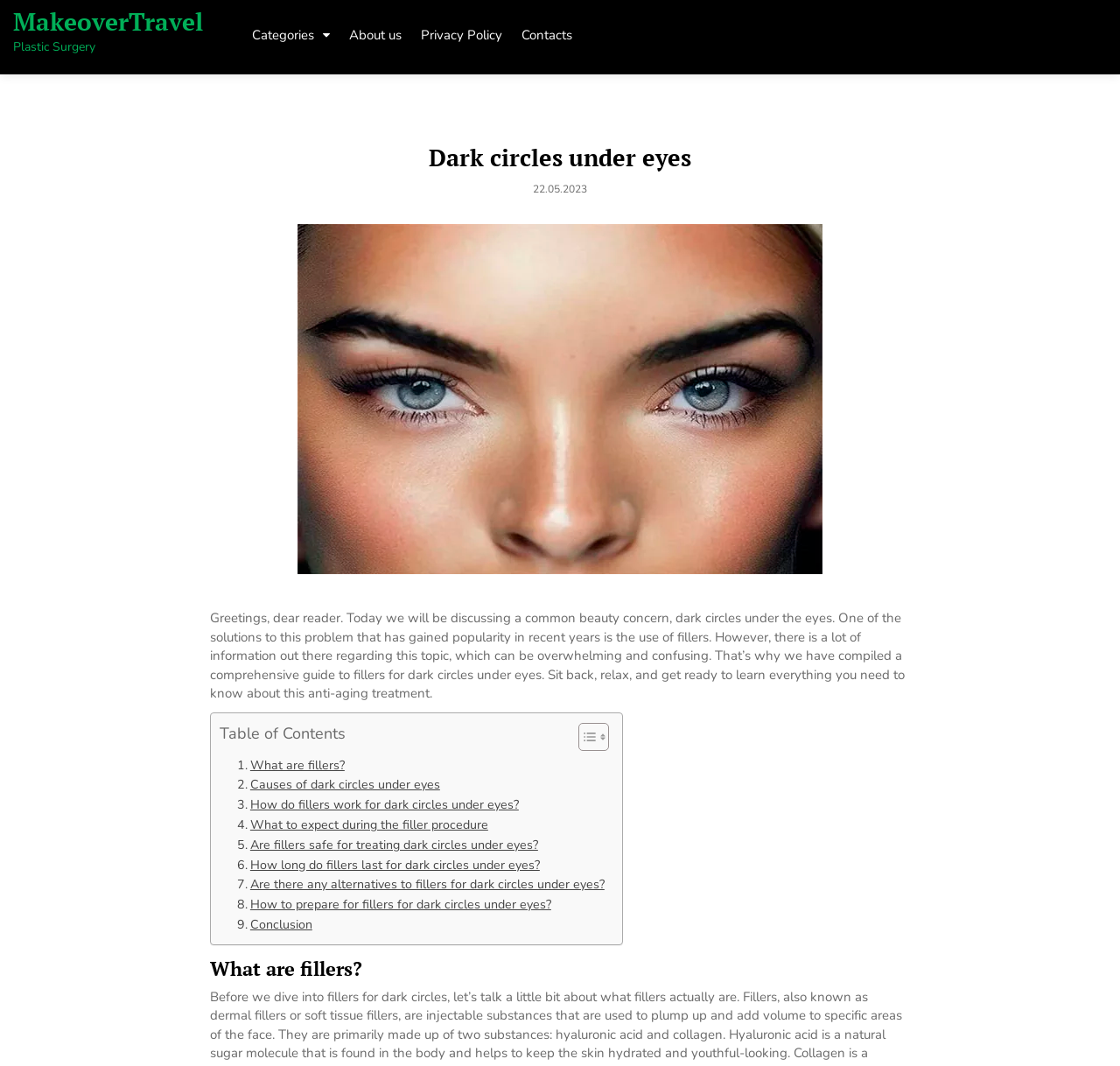How many links are in the table of contents?
Look at the image and answer the question with a single word or phrase.

9